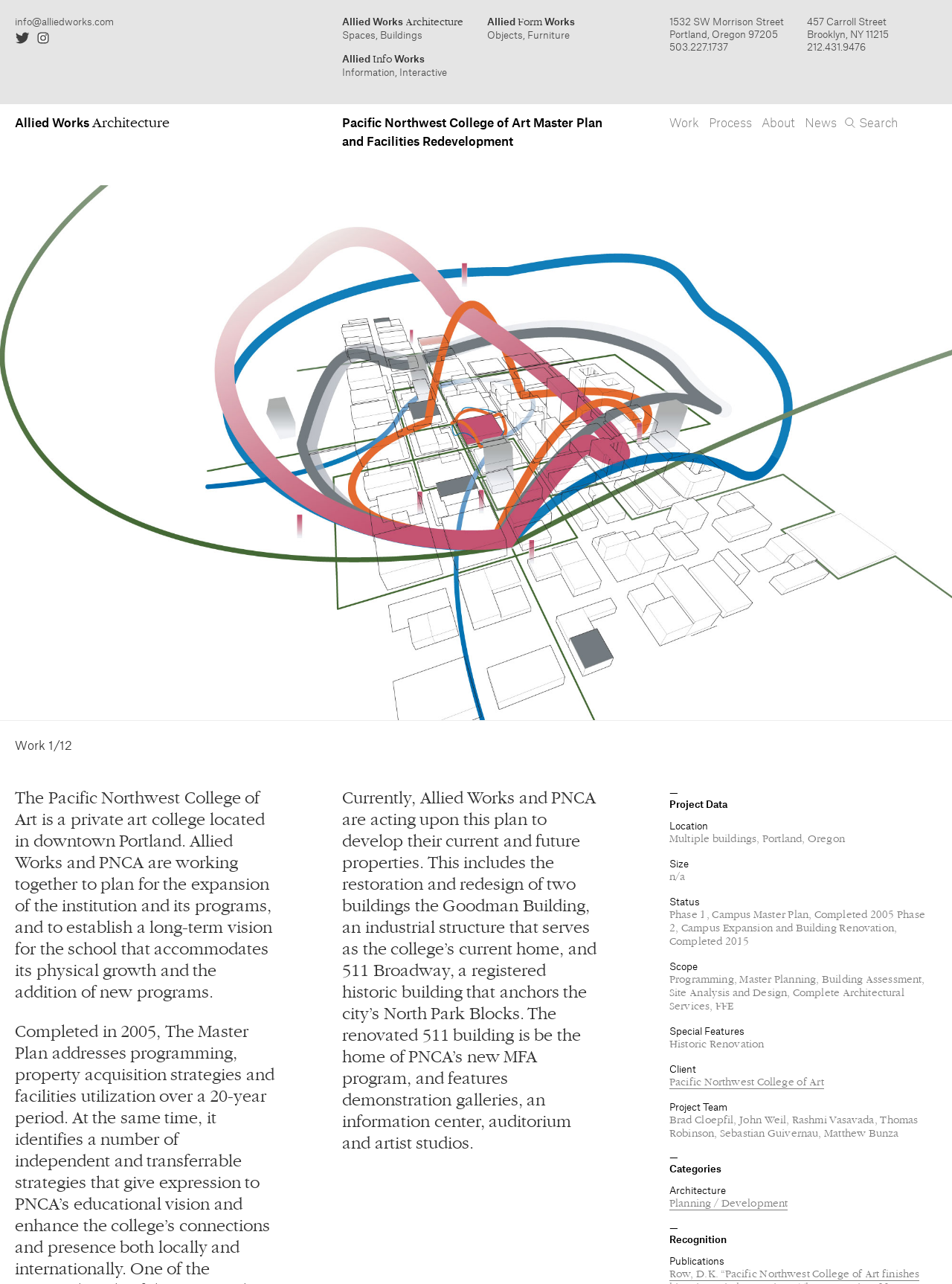Could you indicate the bounding box coordinates of the region to click in order to complete this instruction: "Click on the 'Work' link".

[0.703, 0.008, 0.734, 0.02]